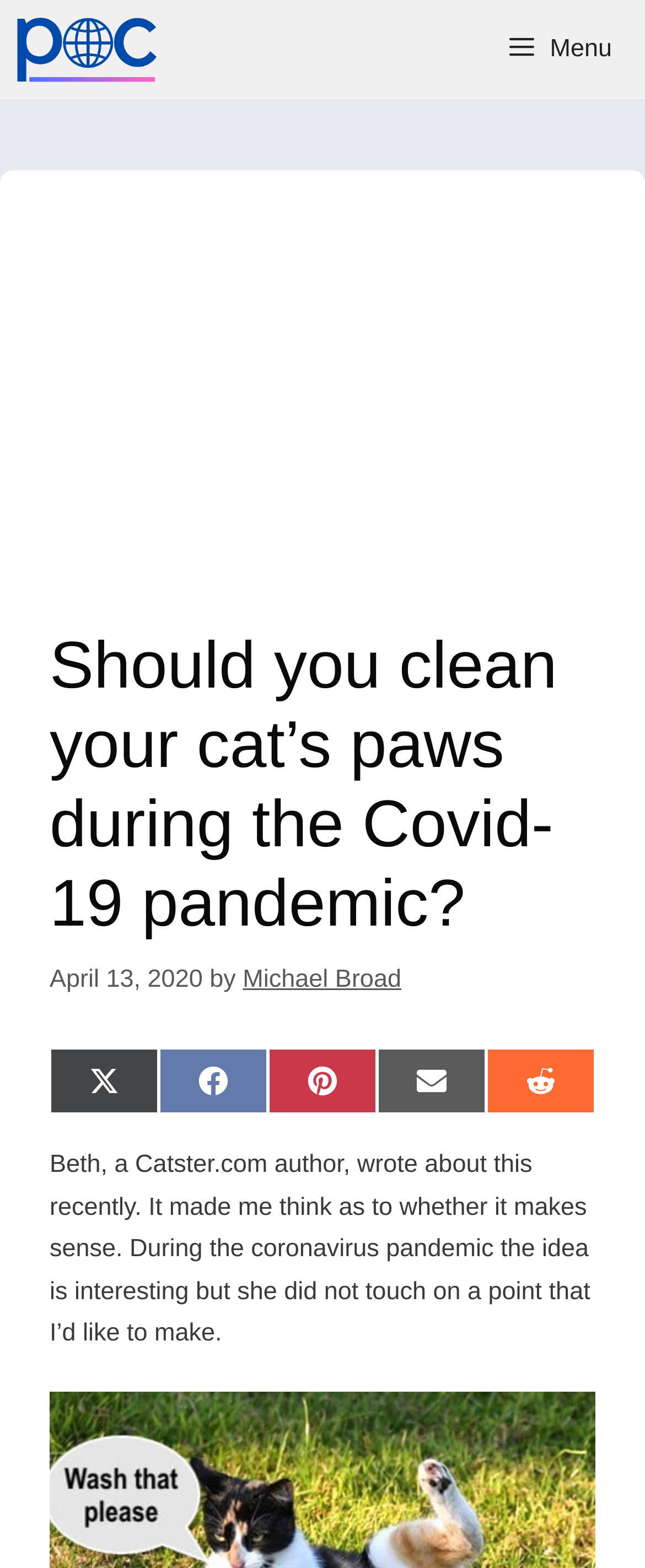What is the topic of the article?
Please answer the question with a single word or phrase, referencing the image.

Cleaning cat's paws during Covid-19 pandemic